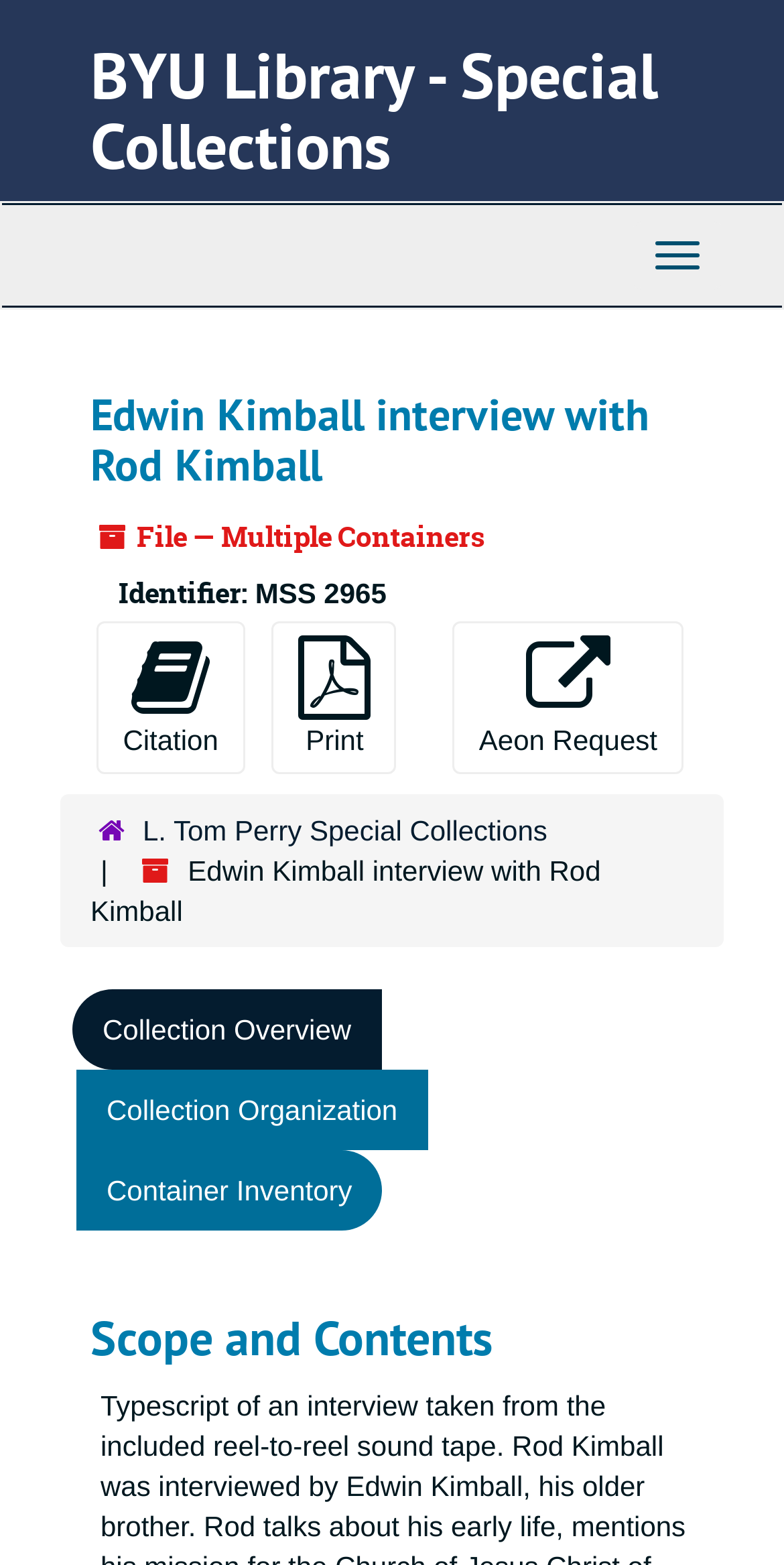Please identify the bounding box coordinates of the element that needs to be clicked to execute the following command: "Print the page". Provide the bounding box using four float numbers between 0 and 1, formatted as [left, top, right, bottom].

[0.347, 0.397, 0.506, 0.494]